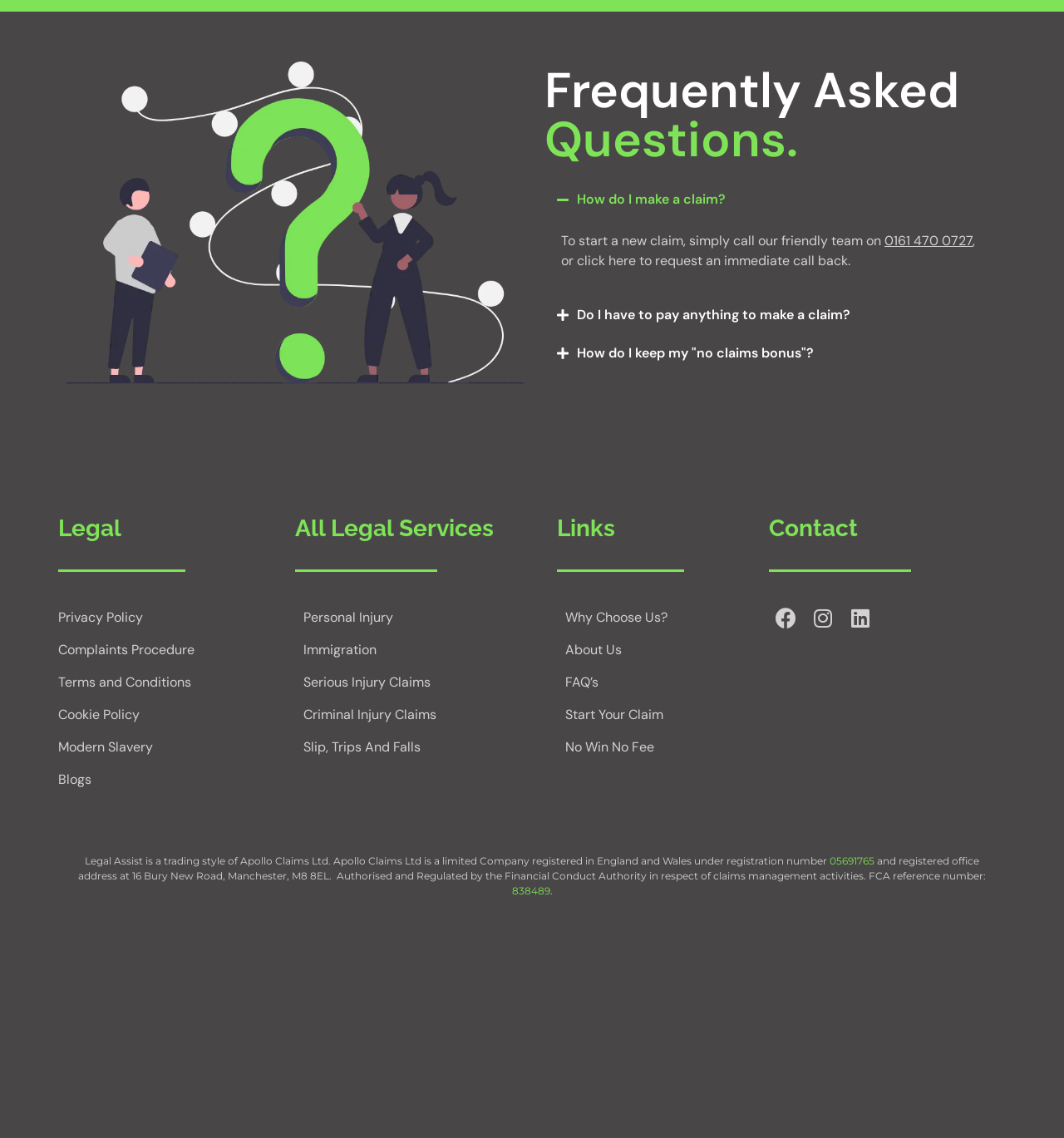Determine the bounding box coordinates for the clickable element required to fulfill the instruction: "Click on 'Start Your Claim'". Provide the coordinates as four float numbers between 0 and 1, i.e., [left, top, right, bottom].

[0.523, 0.614, 0.723, 0.642]